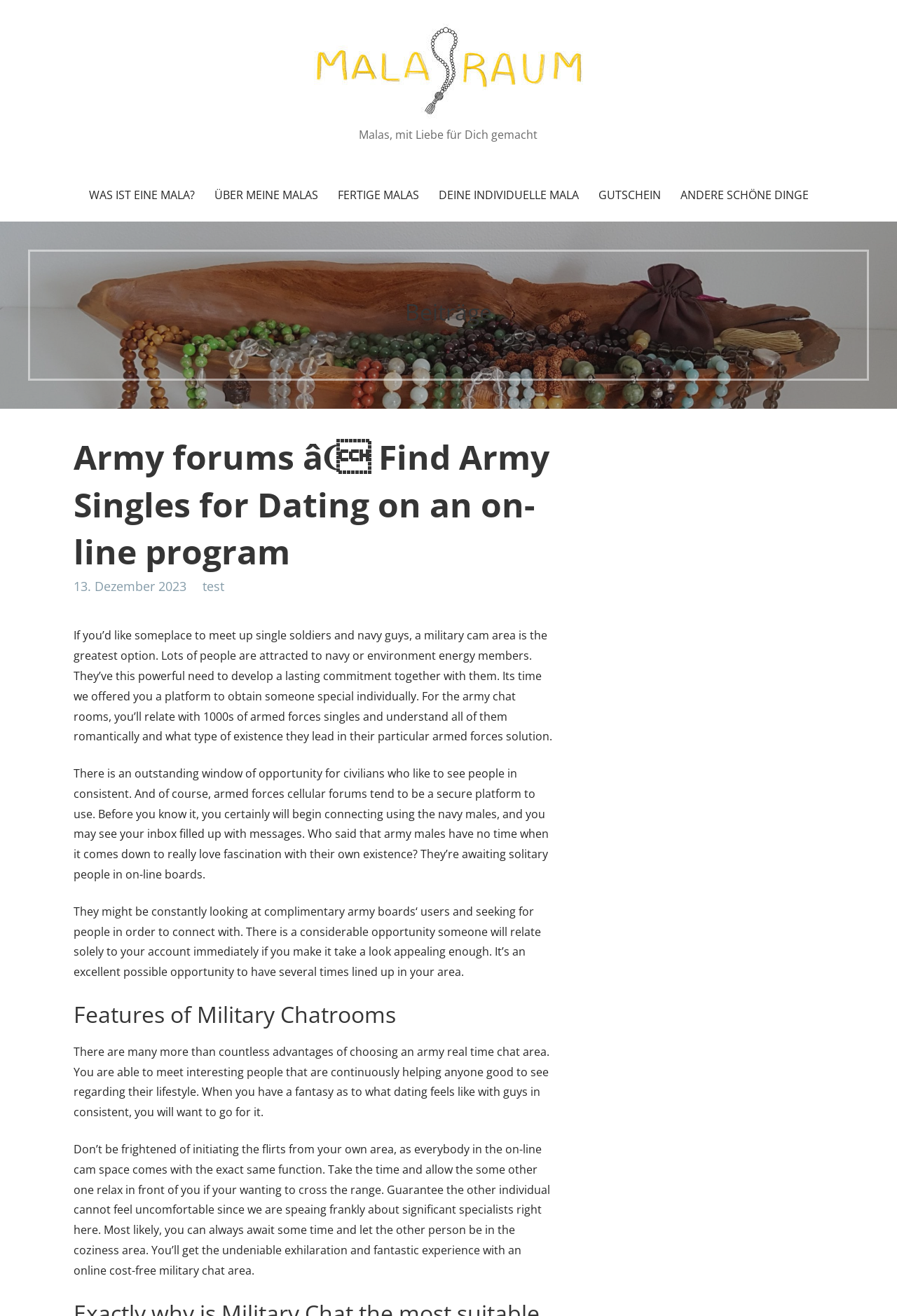Extract the main title from the webpage.

Army forums â Find Army Singles for Dating on an on-line program